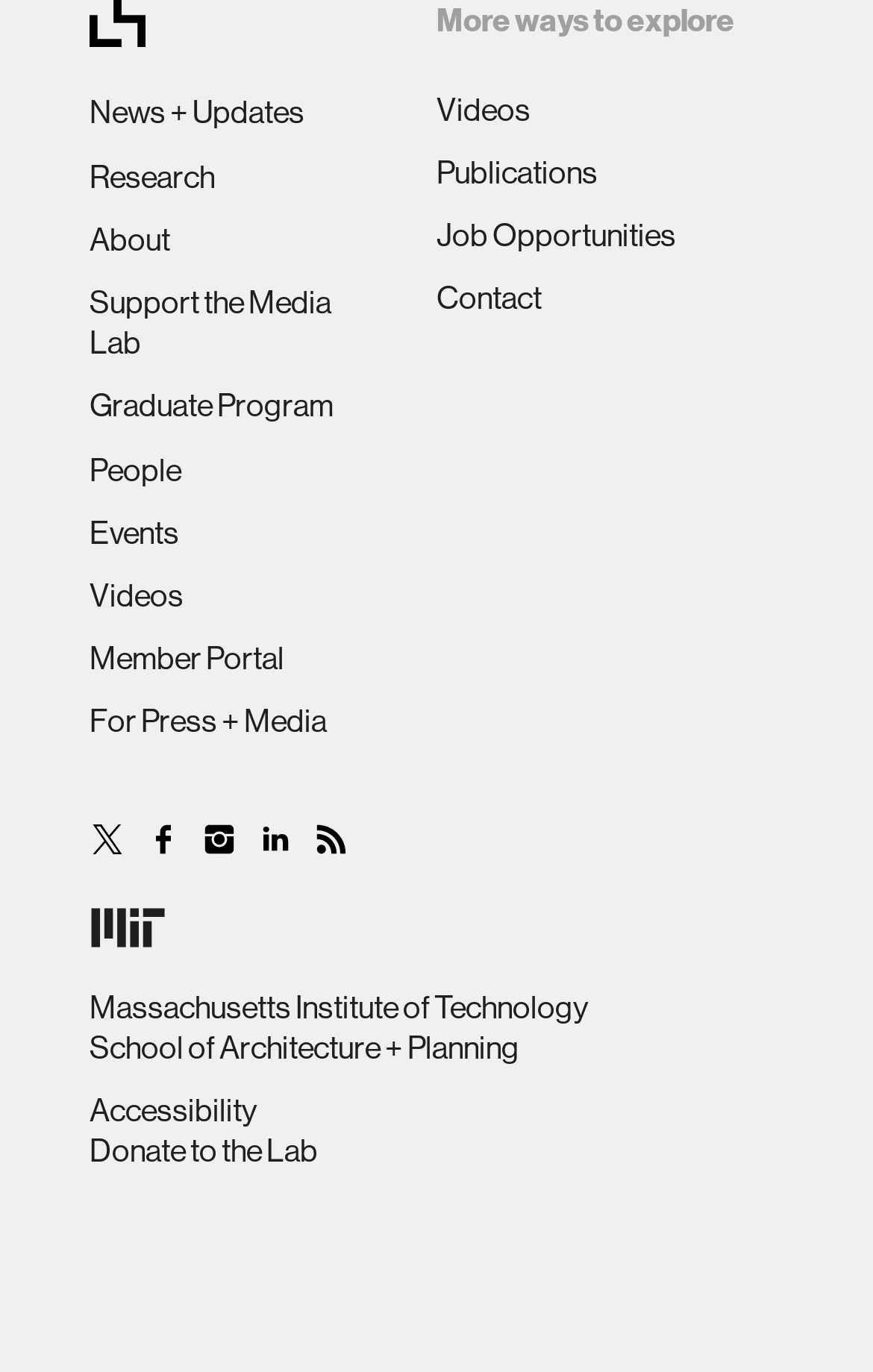How many images are in the section below the 'More ways to explore' section?
Look at the screenshot and give a one-word or phrase answer.

6